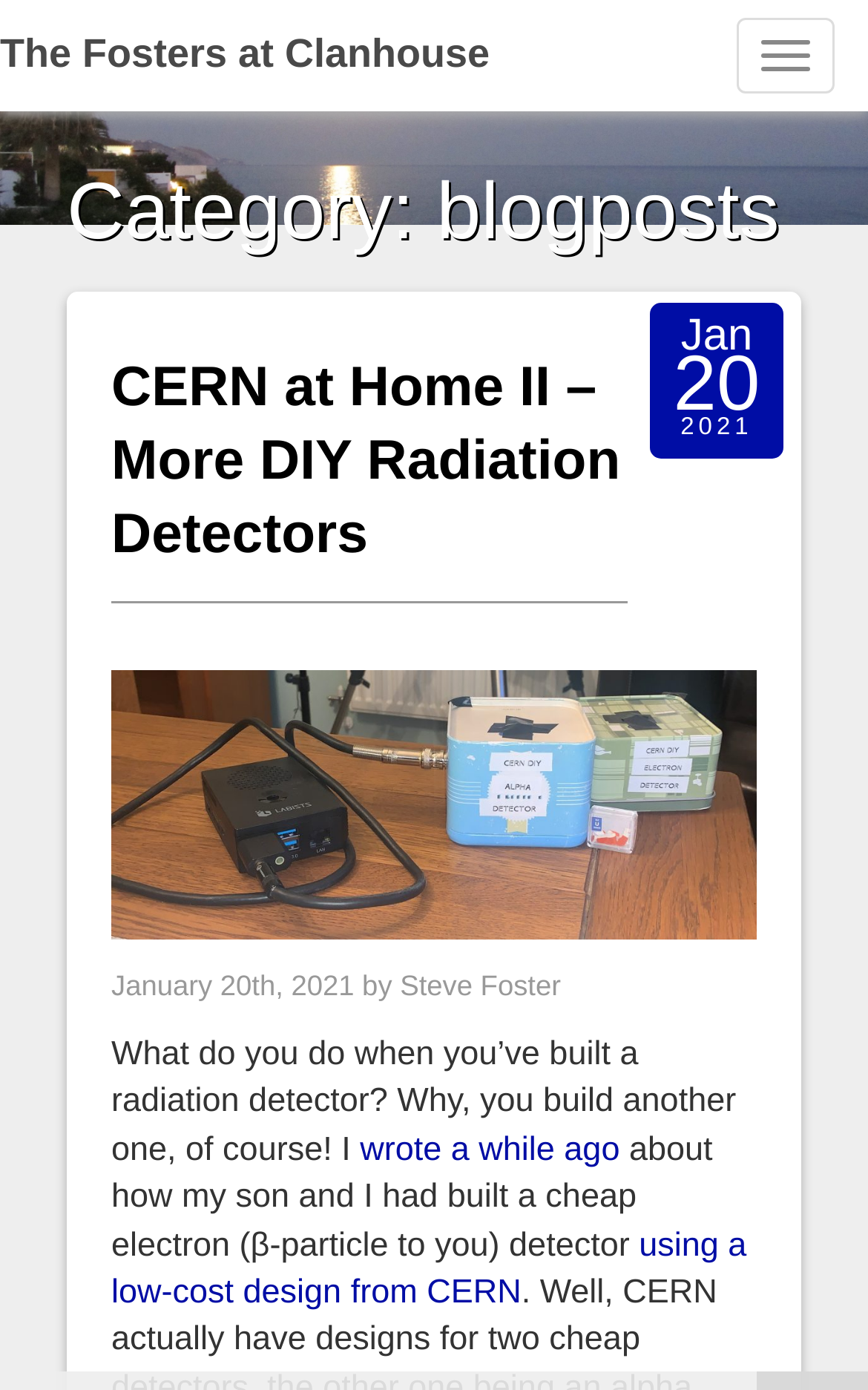Give a detailed explanation of the elements present on the webpage.

The webpage appears to be a blog post titled "CERN at Home II – More DIY Radiation Detectors" under the category "blogposts" at Clanhouse. At the top right corner, there is a button labeled "Toggle navigation". Below it, on the top left, is a link to the main page of "The Fosters at Clanhouse". 

The main content of the blog post is divided into sections. The title "CERN at Home II – More DIY Radiation Detectors" is a heading, followed by a link with the same text. Below the title, there is a date section, which includes the month "Jan", day "20", and year "2021" aligned horizontally. 

Underneath the date section, there is a paragraph written by Steve Foster, dated January 20th, 2021. The paragraph starts with "What do you do when you’ve built a radiation detector? Why, you build another one, of course!" and continues to describe the author's experience building a radiation detector with his son, including a link to a previous article about building a cheap electron detector using a low-cost design from CERN.